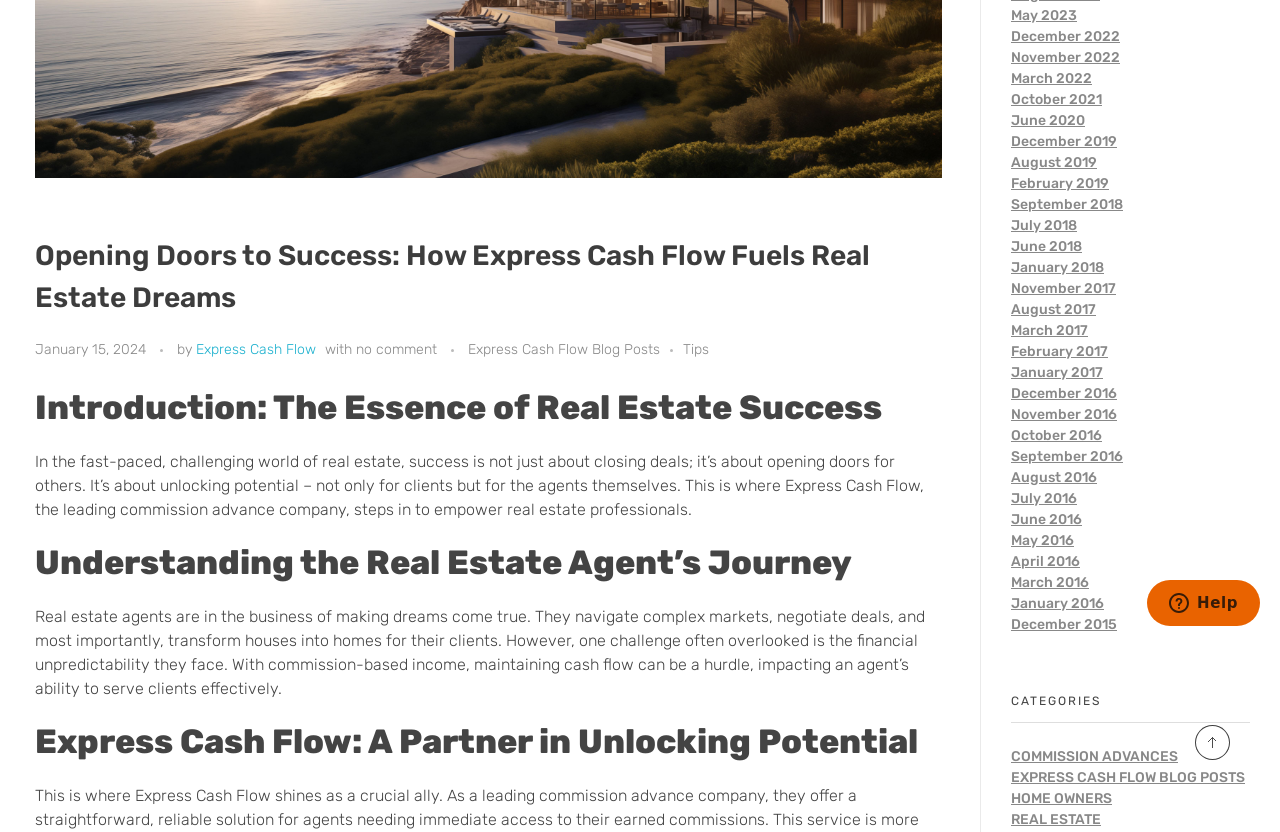Given the following UI element description: "Express Cash Flow Blog Posts", find the bounding box coordinates in the webpage screenshot.

[0.366, 0.408, 0.534, 0.433]